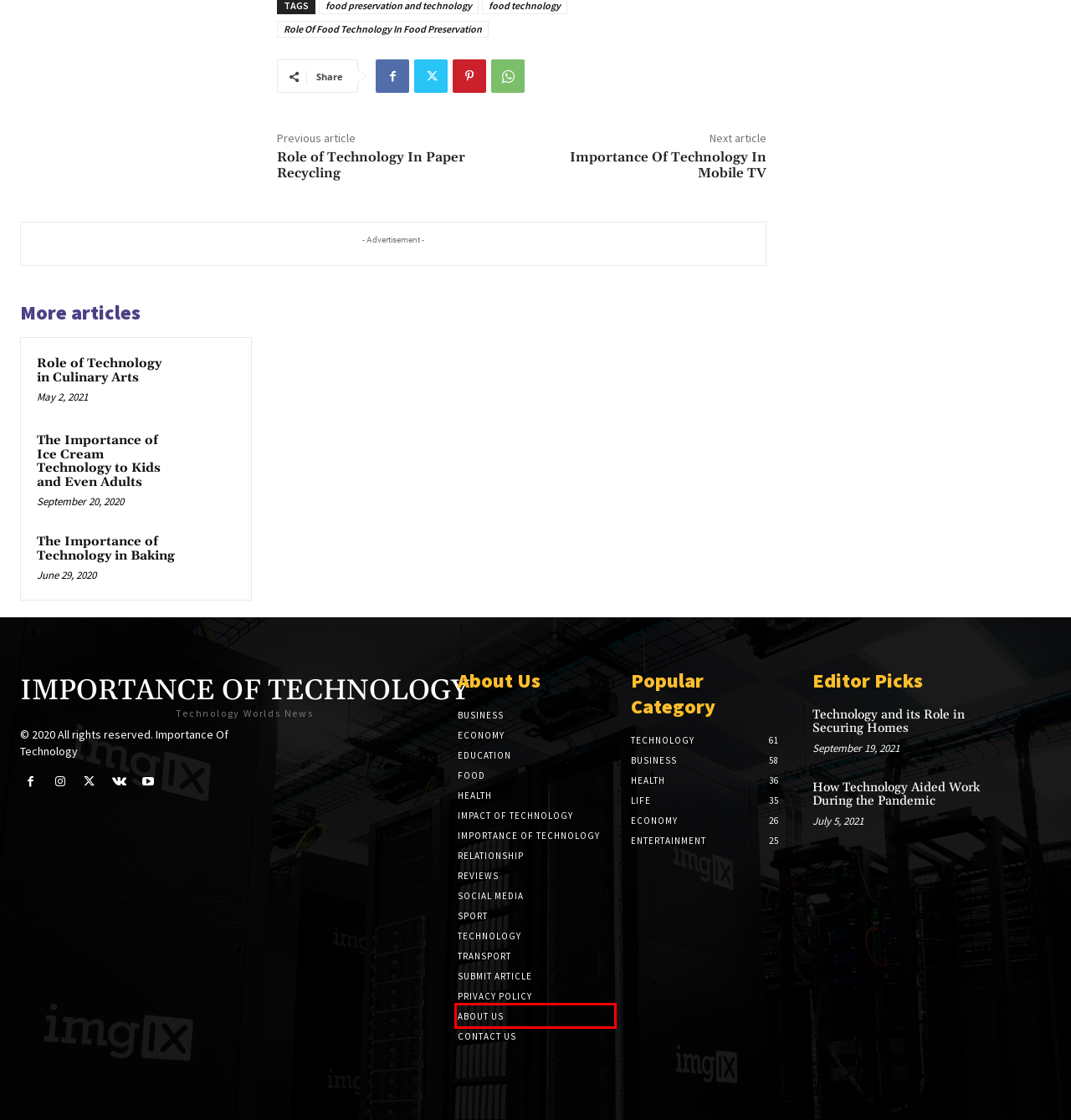Check out the screenshot of a webpage with a red rectangle bounding box. Select the best fitting webpage description that aligns with the new webpage after clicking the element inside the bounding box. Here are the candidates:
A. Transport | Importance of Technology
B. About Us | Importance of Technology
C. Submit Article | Importance of Technology
D. Technology | Importance of Technology
E. Relationships | Importance of Technology
F. Economy | Importance of Technology
G. How Technology Aided Work During the Pandemic - Importance of Technology
H. Importance of Technology in Sports | Importance of Technology

B